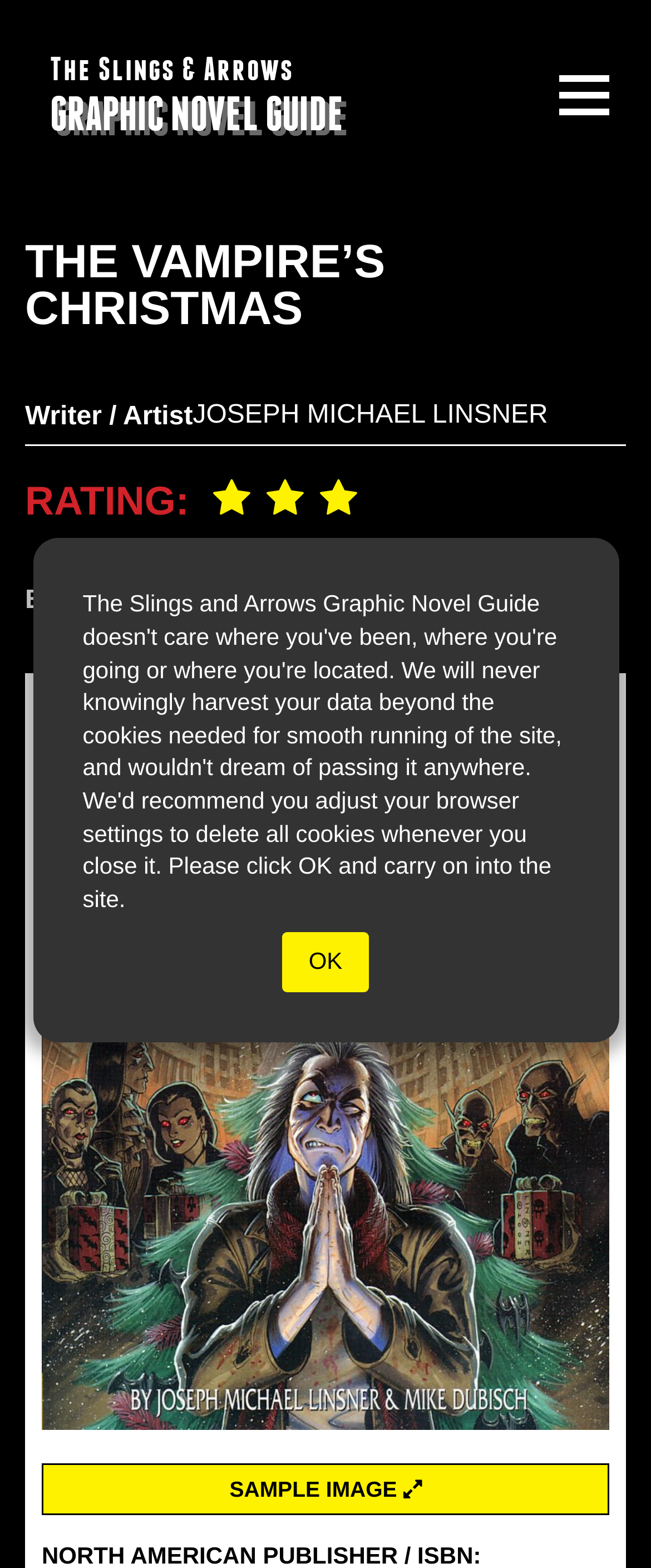Please find the bounding box for the UI element described by: "SAMPLE IMAGE".

[0.064, 0.934, 0.936, 0.967]